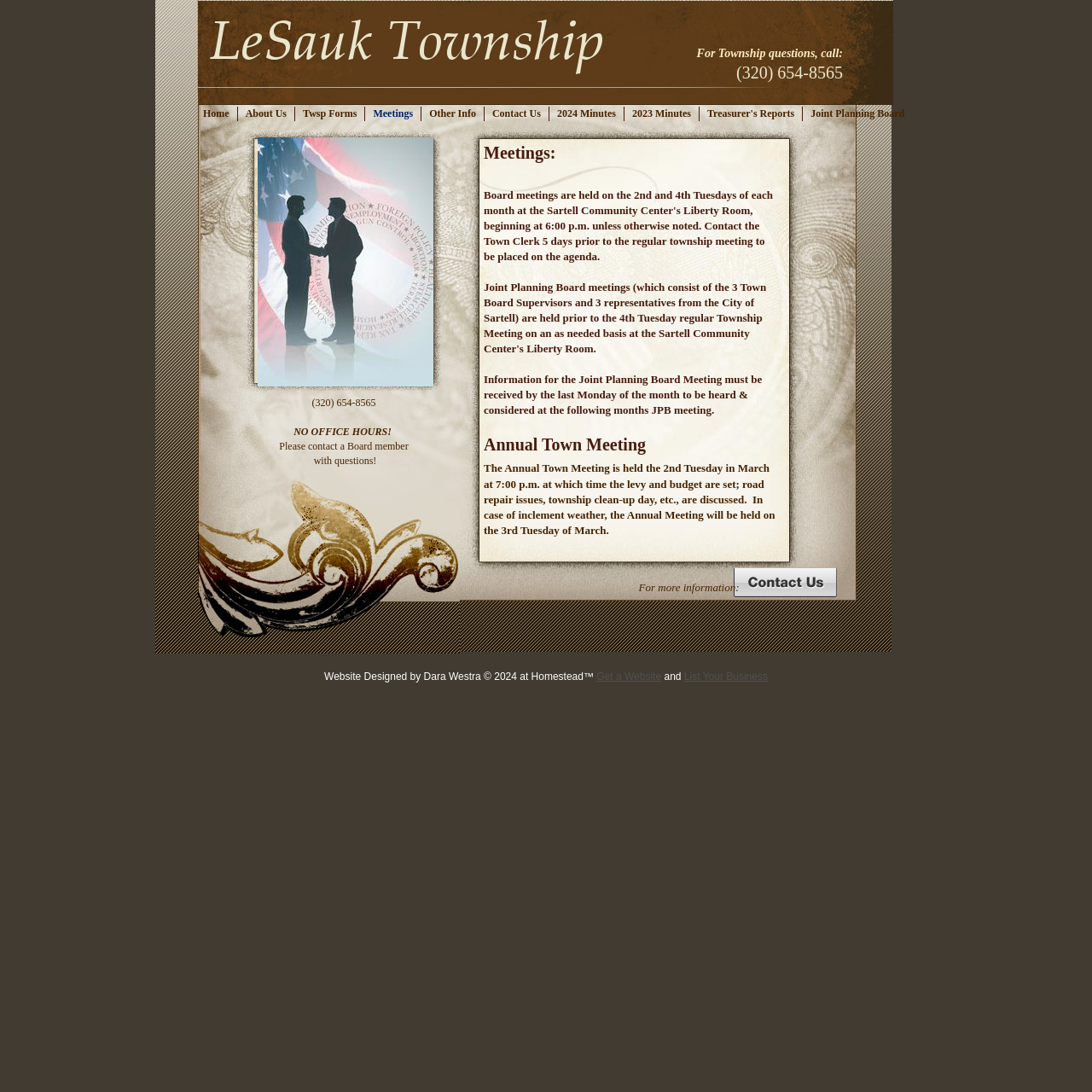What is the name of the meeting held on the 2nd Tuesday in March?
Please provide a detailed and thorough answer to the question.

I found this information by reading the text on the webpage, specifically the section that mentions the Annual Town Meeting, which is held on the 2nd Tuesday in March at 7:00 p.m.